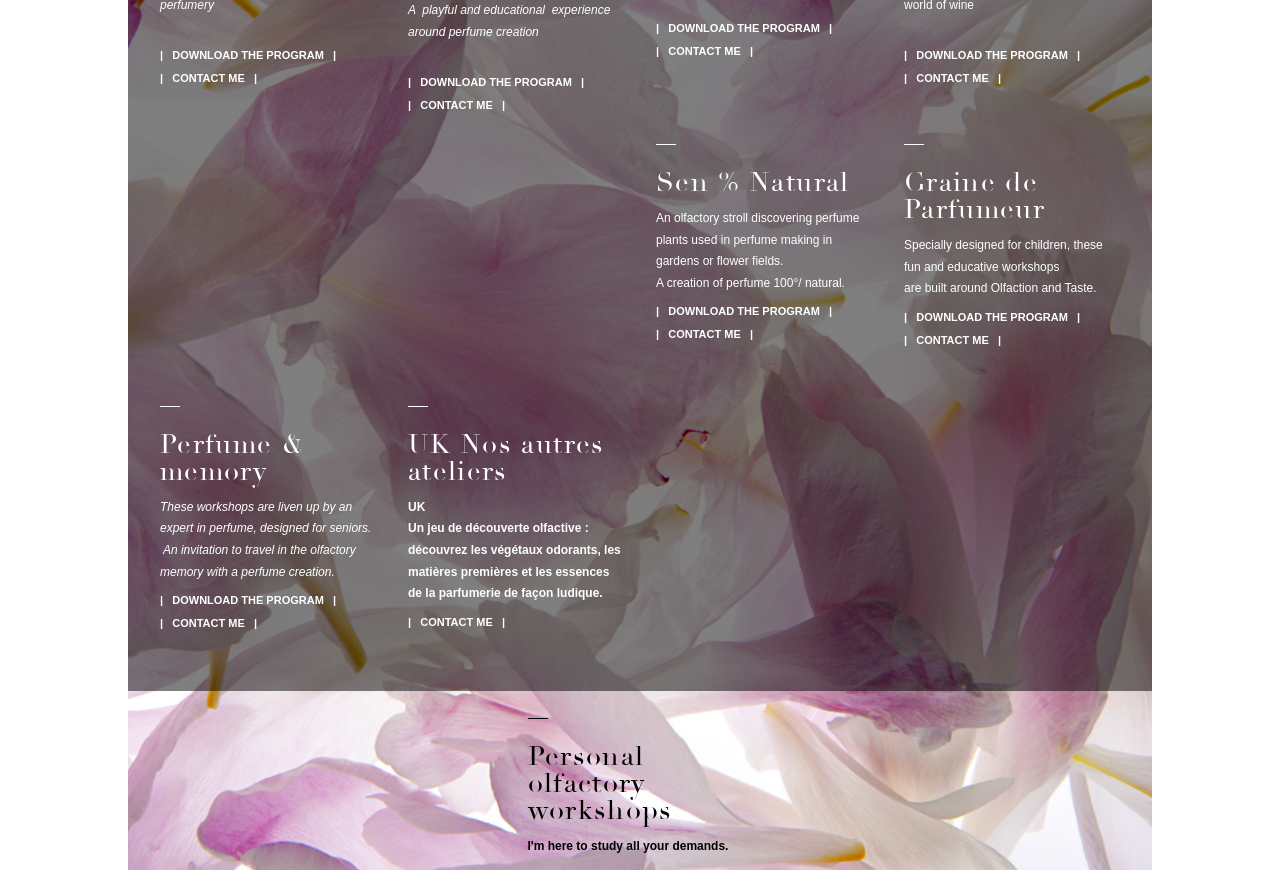Answer succinctly with a single word or phrase:
How many types of workshops are mentioned?

Three